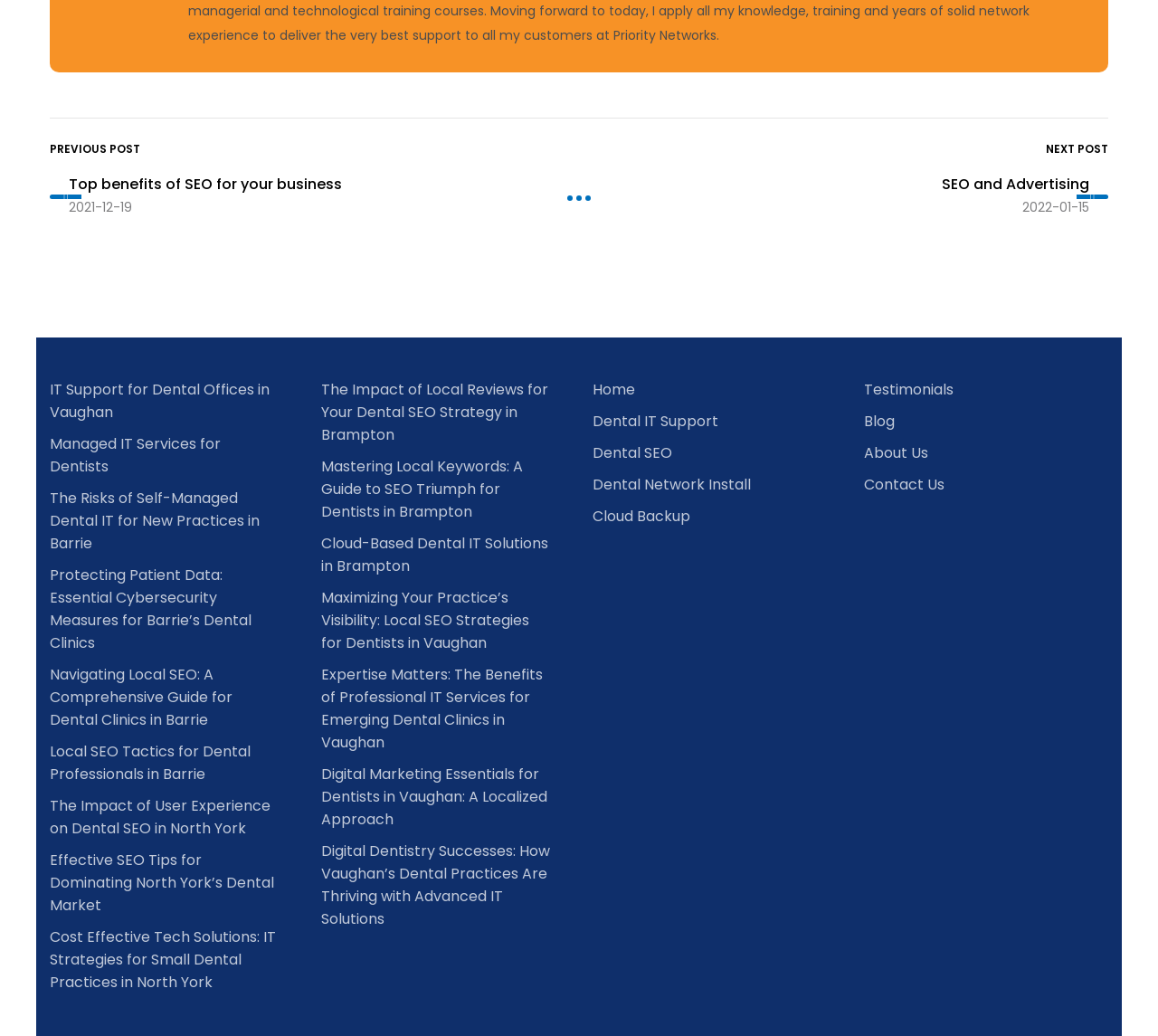How many sections are there in the main navigation menu?
Look at the screenshot and respond with a single word or phrase.

4